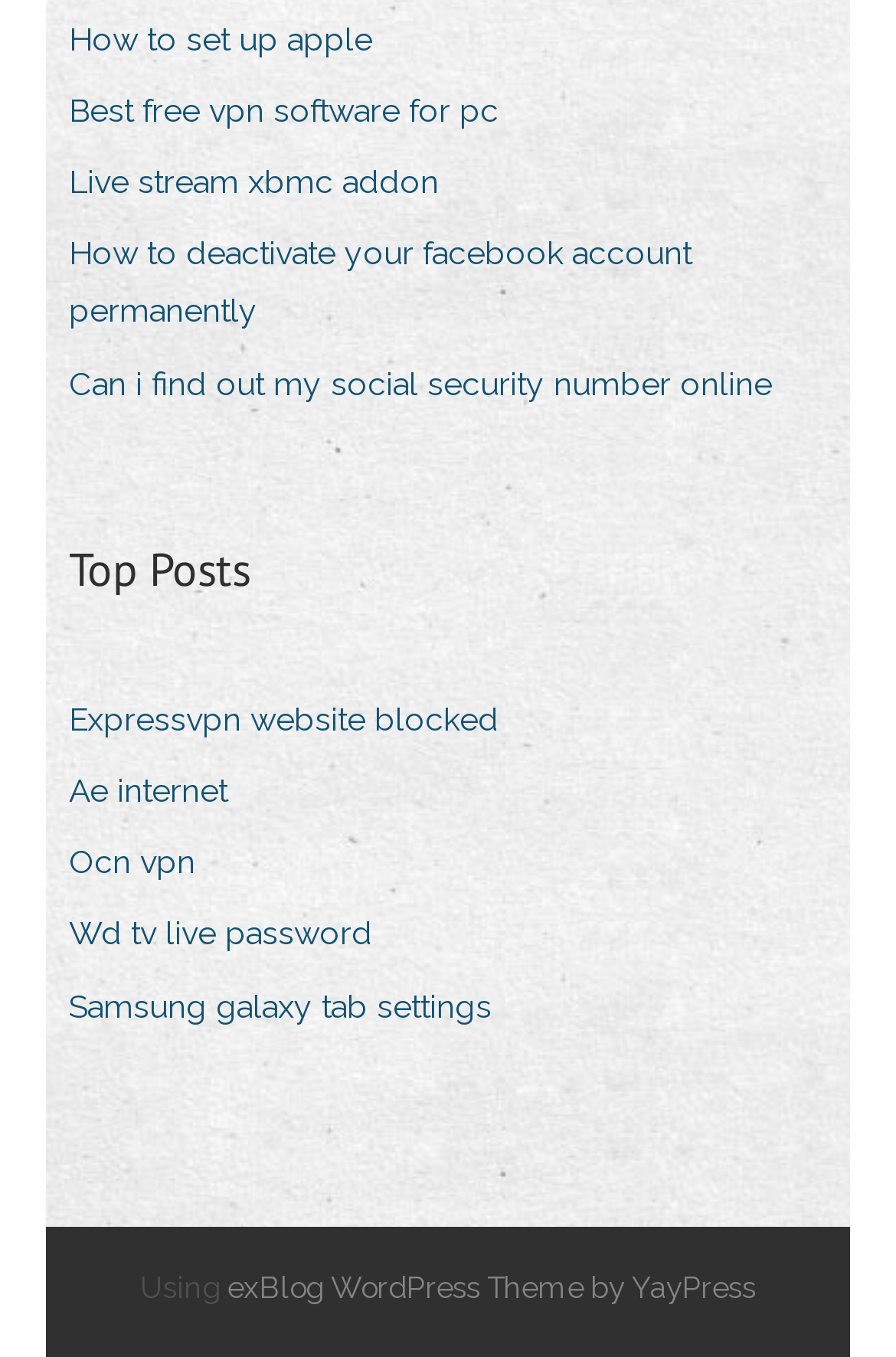What is the theme of the blog?
Answer with a single word or short phrase according to what you see in the image.

exBlog WordPress Theme